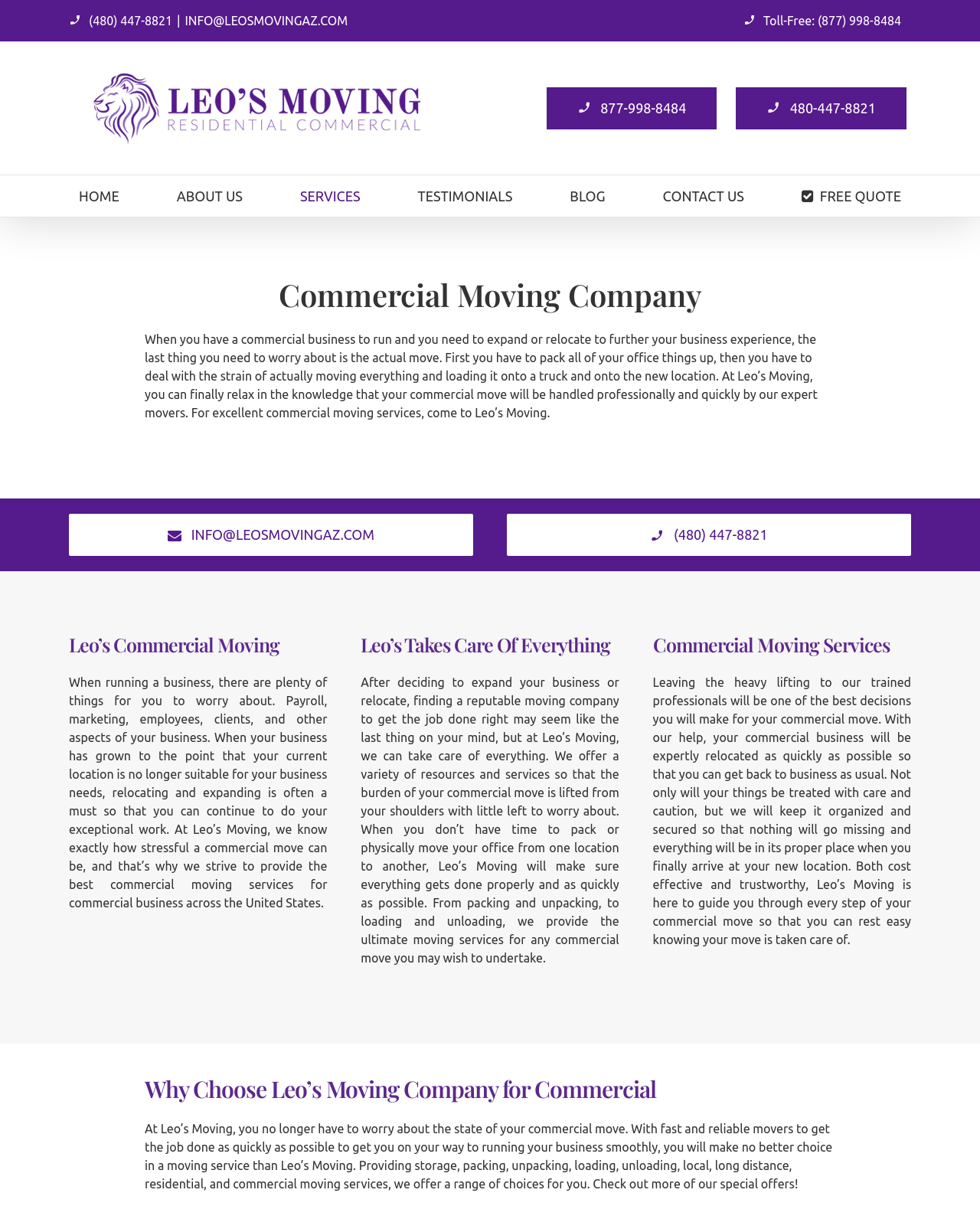Locate the bounding box of the UI element defined by this description: "877-998-8484". The coordinates should be given as four float numbers between 0 and 1, formatted as [left, top, right, bottom].

[0.557, 0.072, 0.732, 0.107]